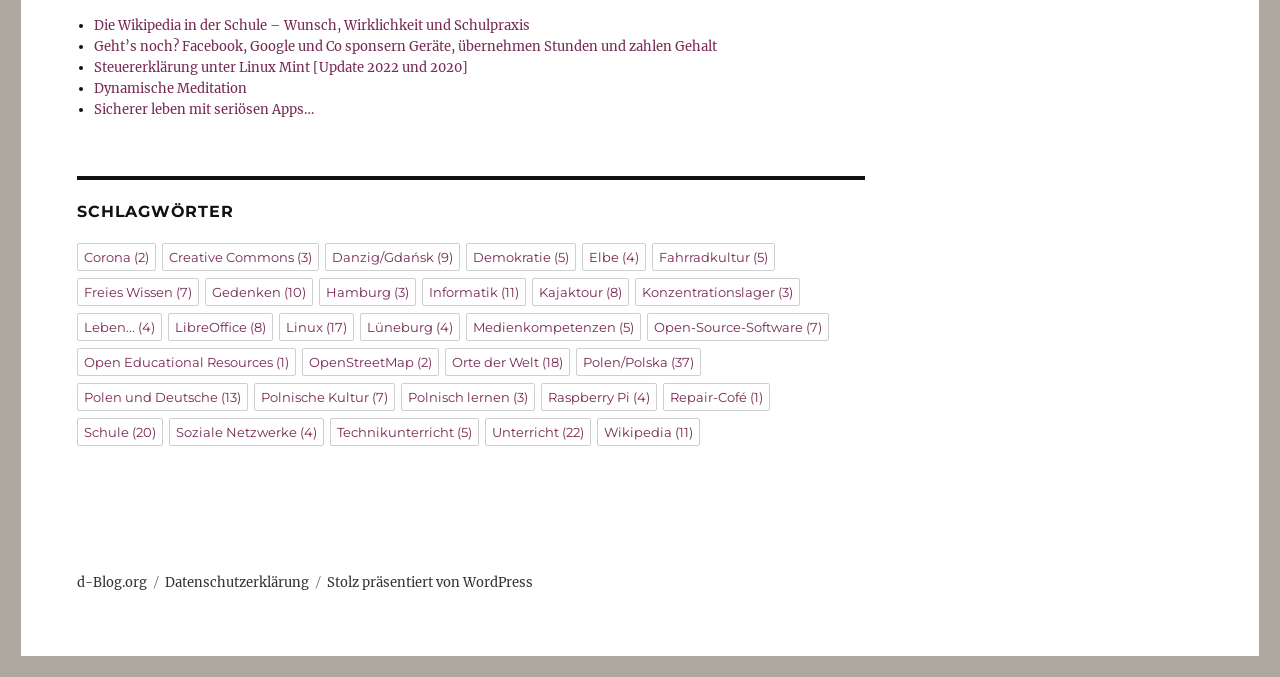How many latest articles are listed?
Please give a detailed and elaborate answer to the question based on the image.

I counted the number of latest articles listed under 'Neueste Beiträge' and found a total of 5 articles.